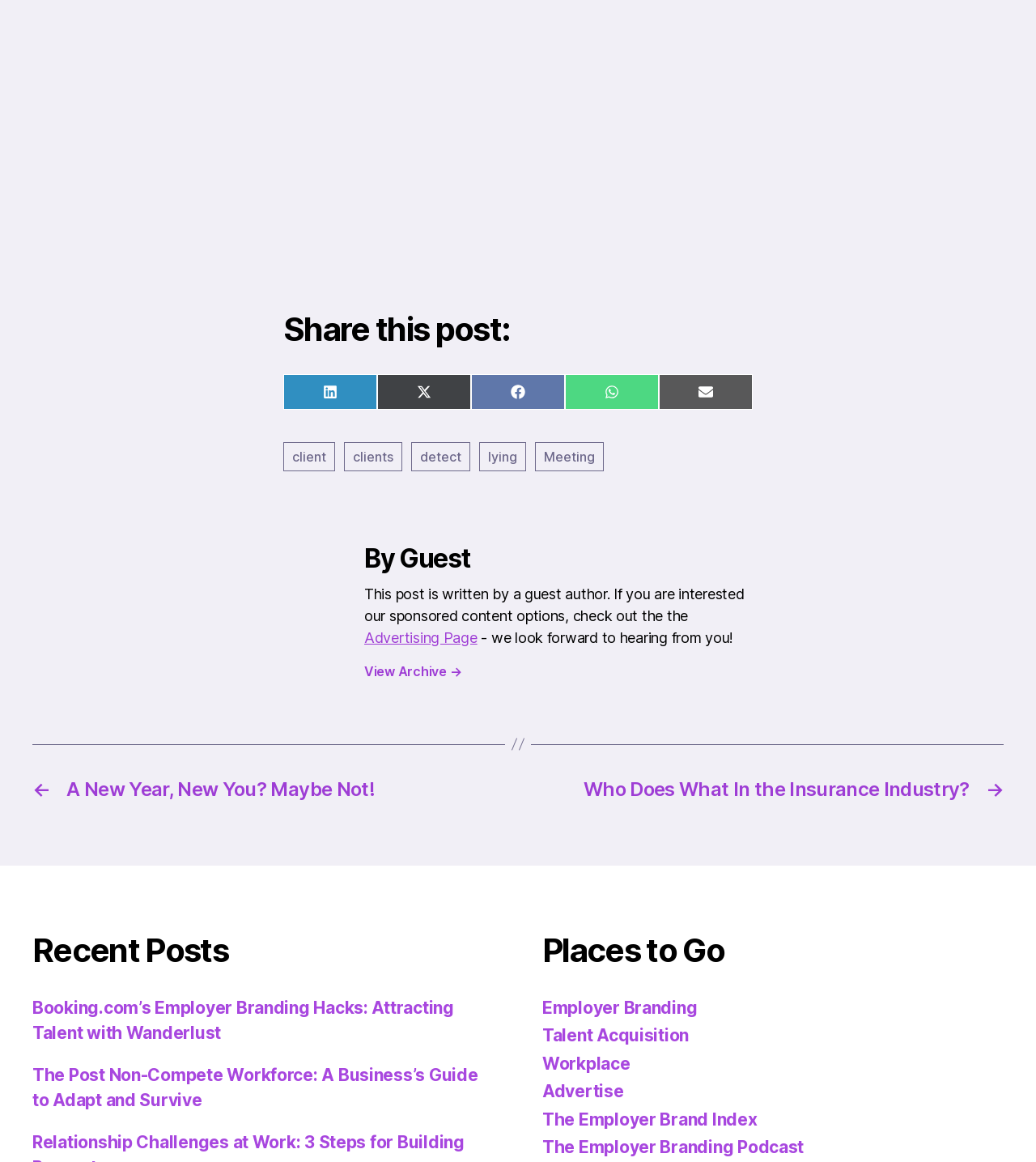Can you identify the bounding box coordinates of the clickable region needed to carry out this instruction: 'Explore the 'Employer Branding' section'? The coordinates should be four float numbers within the range of 0 to 1, stated as [left, top, right, bottom].

[0.523, 0.858, 0.673, 0.876]